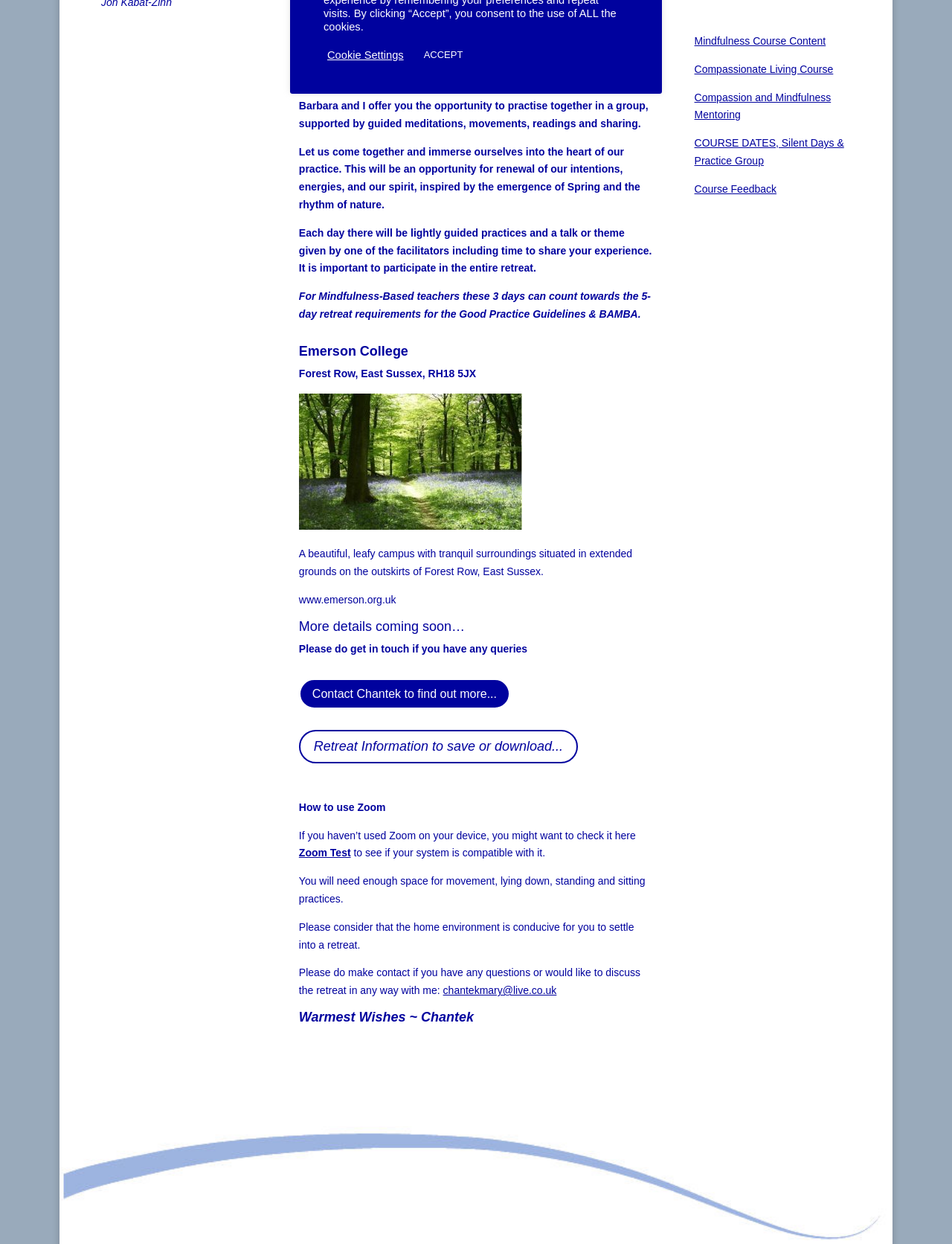Using the given description, provide the bounding box coordinates formatted as (top-left x, top-left y, bottom-right x, bottom-right y), with all values being floating point numbers between 0 and 1. Description: Compassionate Living Course

[0.729, 0.051, 0.875, 0.06]